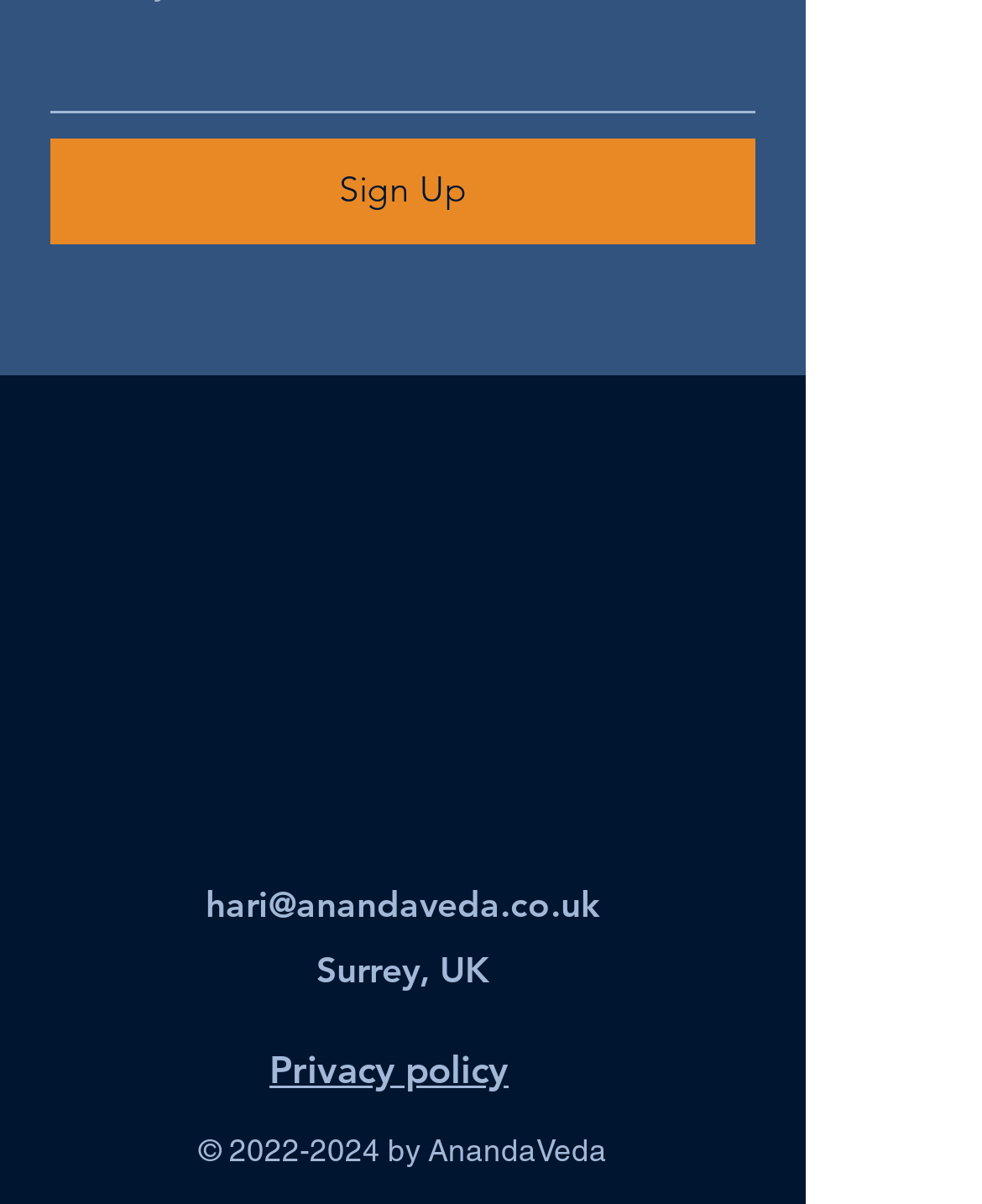Extract the bounding box coordinates for the UI element described as: "Sign Up".

[0.051, 0.115, 0.769, 0.203]